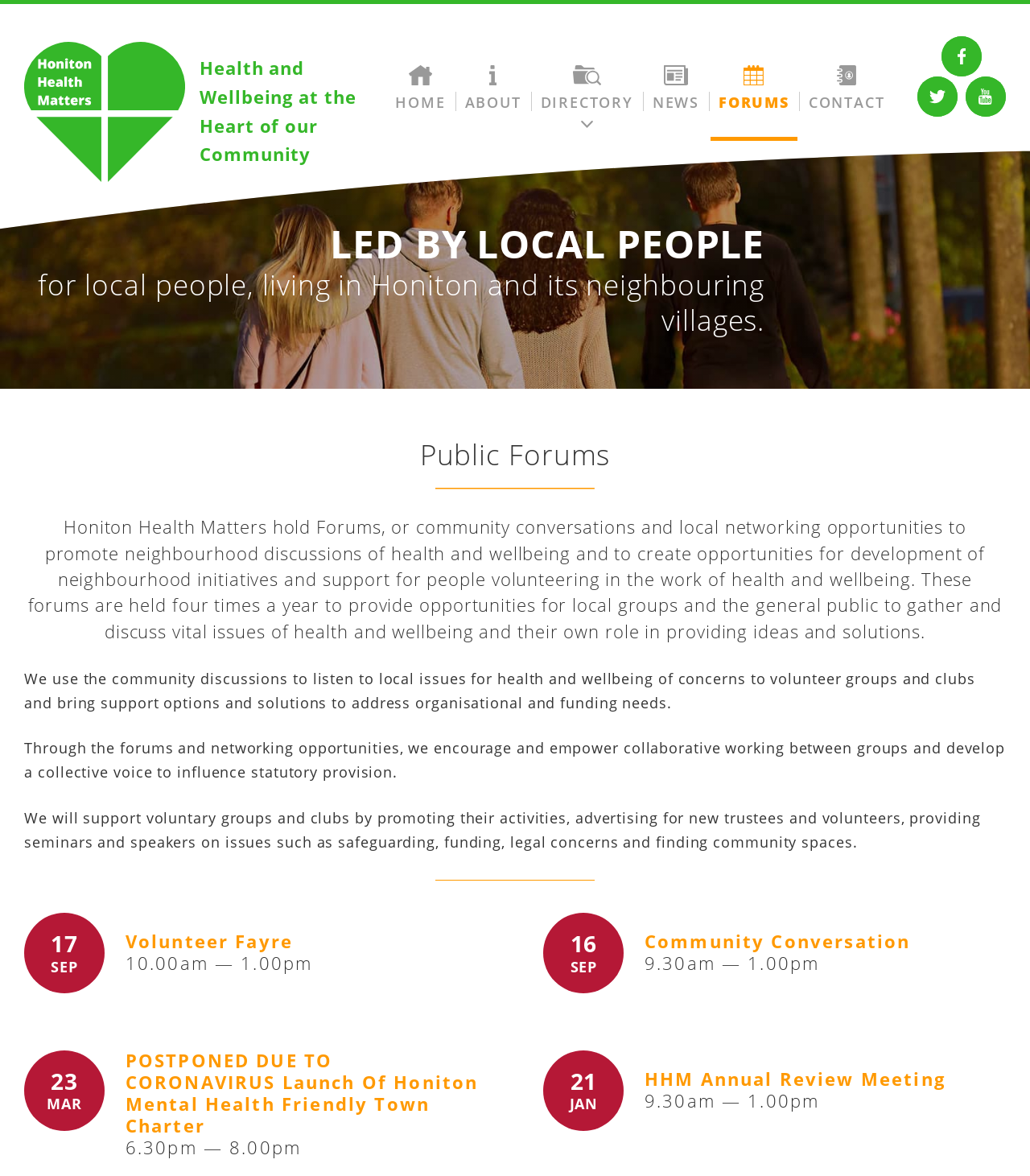What is the main purpose of Honiton Health Matters?
Based on the image, answer the question with as much detail as possible.

Based on the webpage content, Honiton Health Matters seems to be focused on promoting health and wellbeing in the community, as evident from the text 'Health and Wellbeing at the Heart of our Community' and the description of the forums and community conversations.